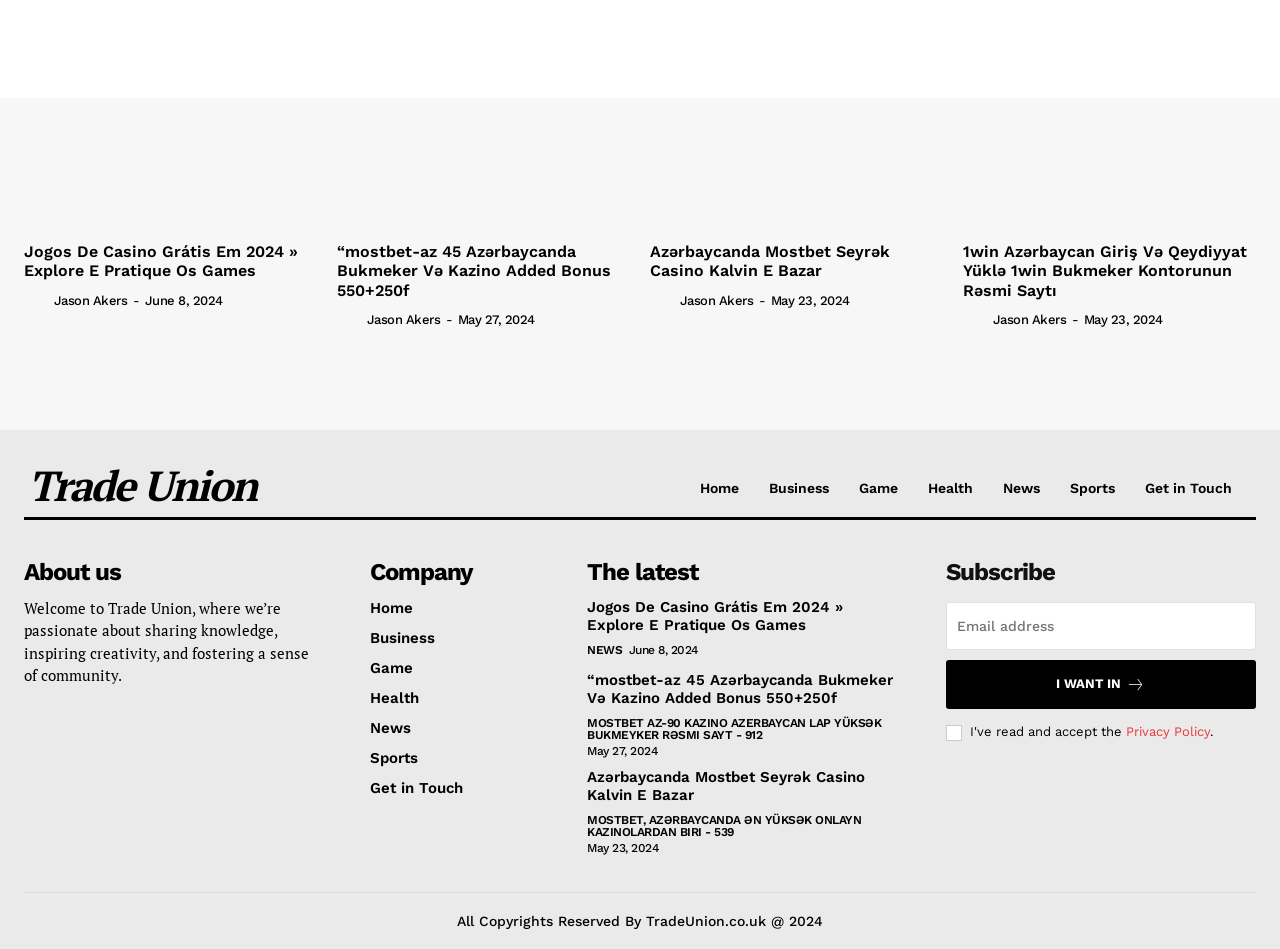Using the webpage screenshot, locate the HTML element that fits the following description and provide its bounding box: "aria-label="email" name="email" placeholder="Email address"".

[0.739, 0.634, 0.981, 0.684]